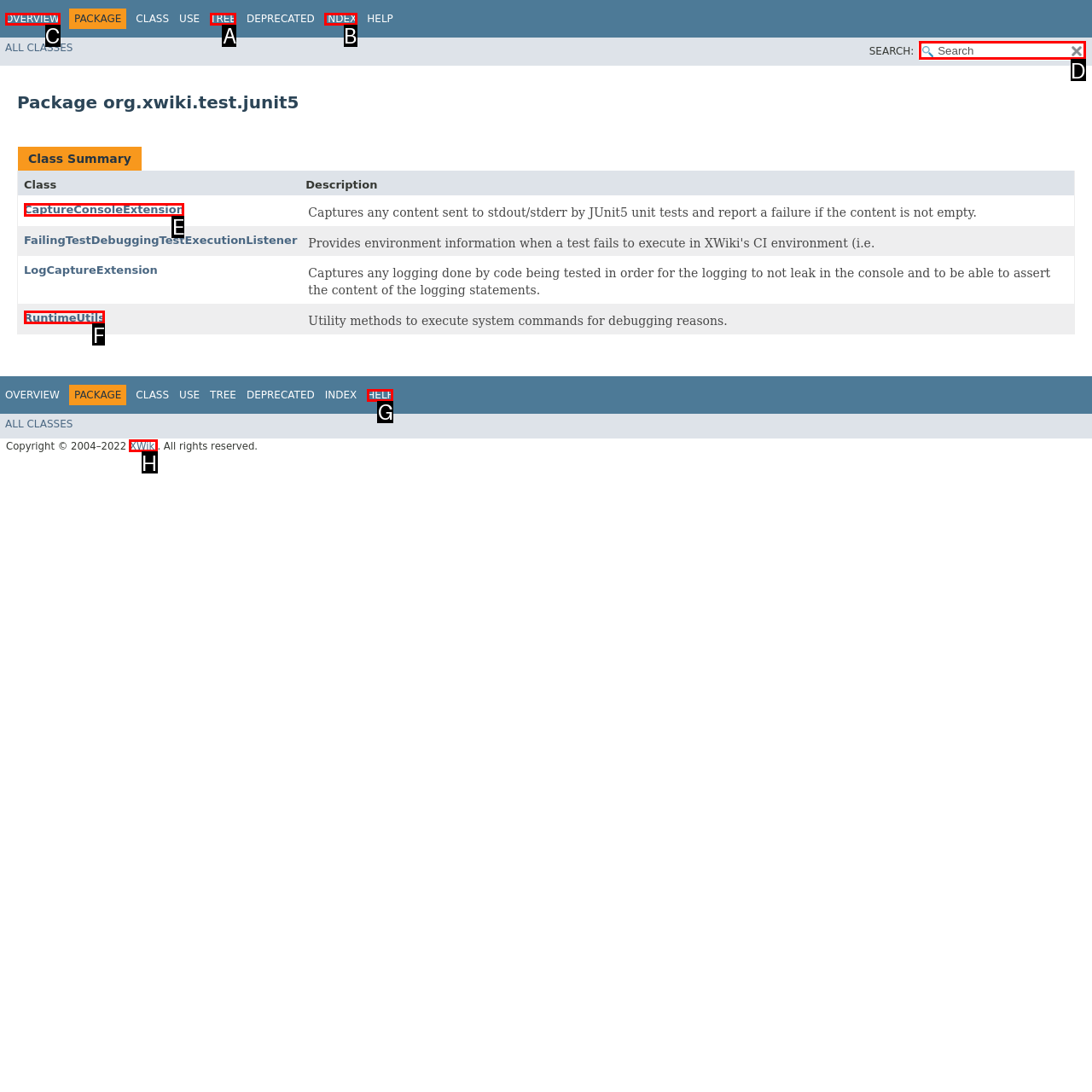Specify which UI element should be clicked to accomplish the task: Go to the overview page. Answer with the letter of the correct choice.

C